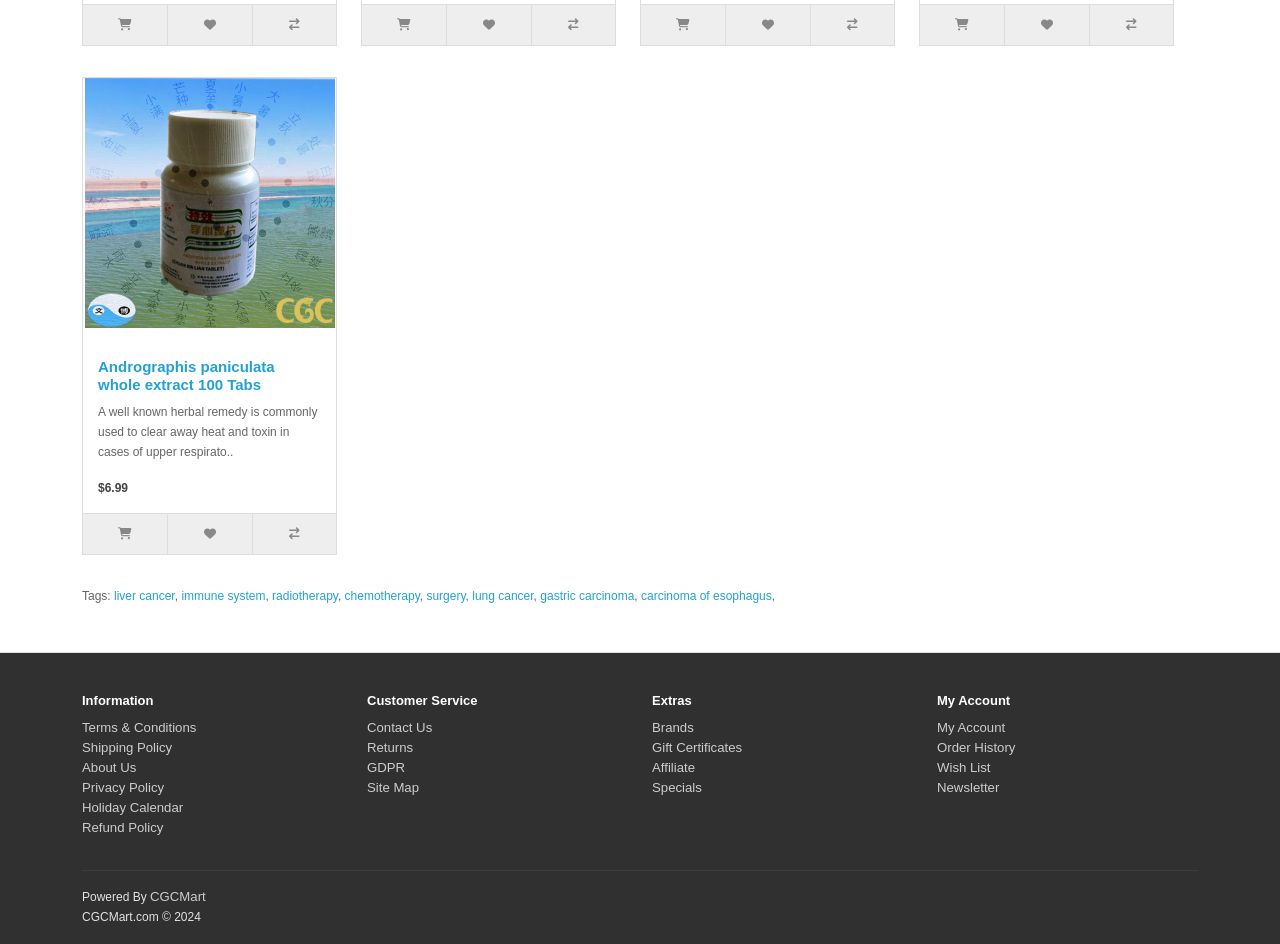Provide your answer in a single word or phrase: 
What is the purpose of Andrographis paniculata whole extract 100 Tabs?

clear away heat and toxin in cases of upper respiratory tract infections